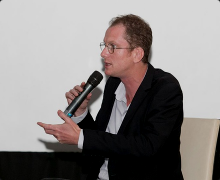What is Christophe Cotteret holding?
Could you answer the question in a detailed manner, providing as much information as possible?

In the image, Christophe Cotteret is shown holding a microphone, which implies that he is engaged in a dynamic discussion or interview, possibly about his films or contributions to the cinema.